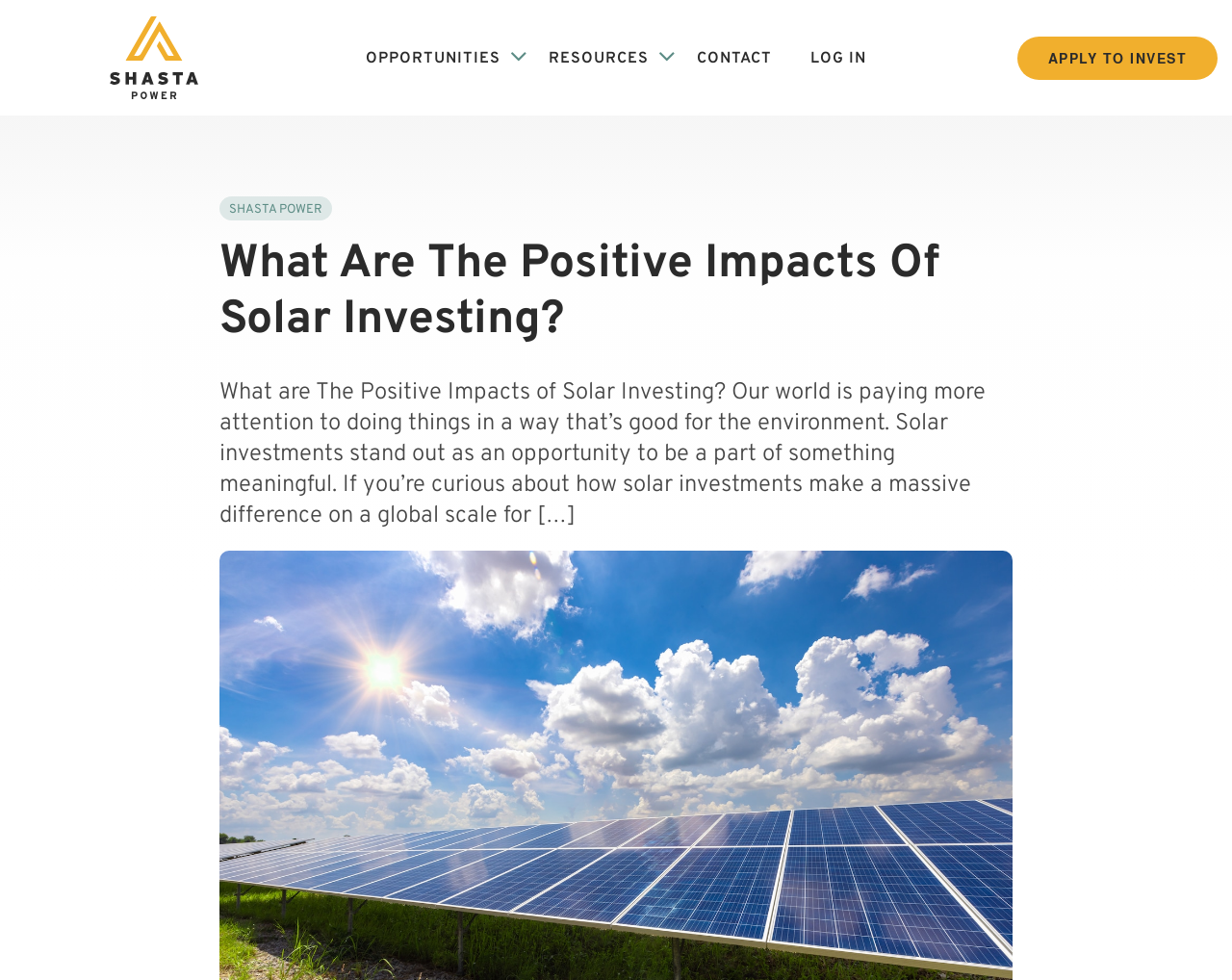Locate the UI element described as follows: "Opportunities". Return the bounding box coordinates as four float numbers between 0 and 1 in the order [left, top, right, bottom].

[0.297, 0.05, 0.406, 0.072]